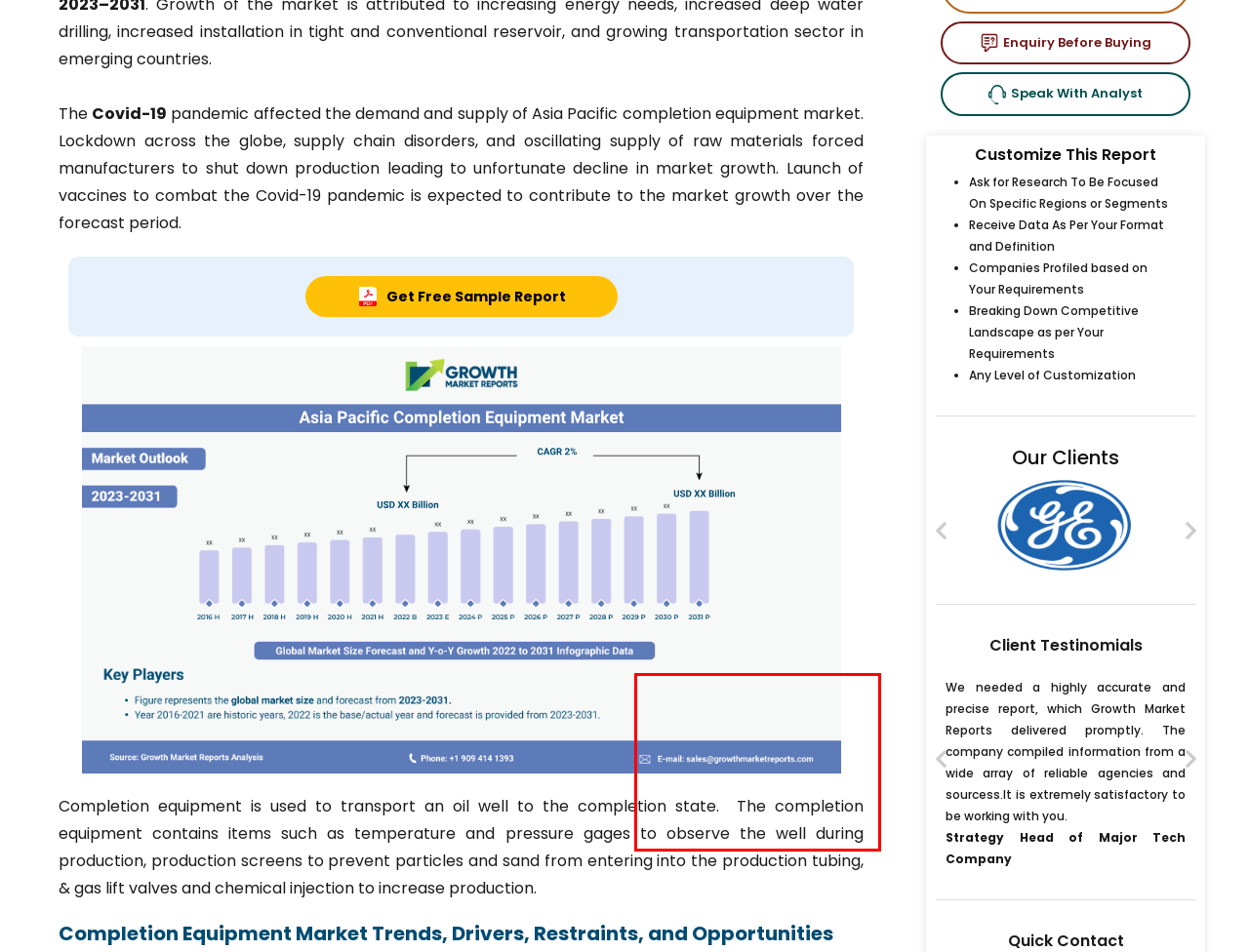Analyze the screenshot of the webpage that features a red bounding box and recognize the text content enclosed within this red bounding box.

Extremely delighted to have a well-crafted report on “Global Packaging Solutions Market Research Report” from your team. Thank you for providing me with all our requirements and for incorporating our suggestions. CMO of Leading Packaging Company from USA